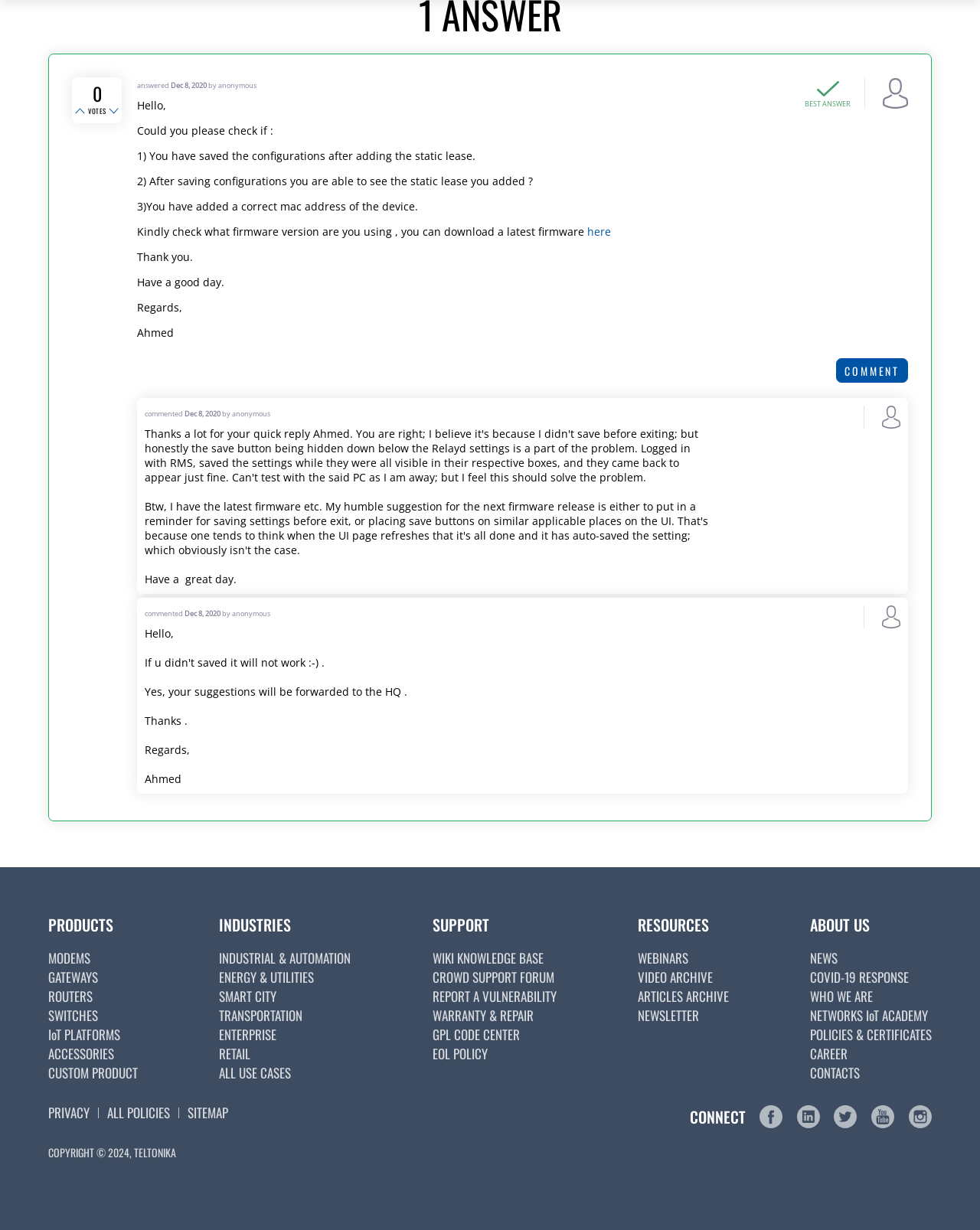Locate the bounding box coordinates of the area that needs to be clicked to fulfill the following instruction: "Click the 'here' link". The coordinates should be in the format of four float numbers between 0 and 1, namely [left, top, right, bottom].

[0.599, 0.182, 0.623, 0.194]